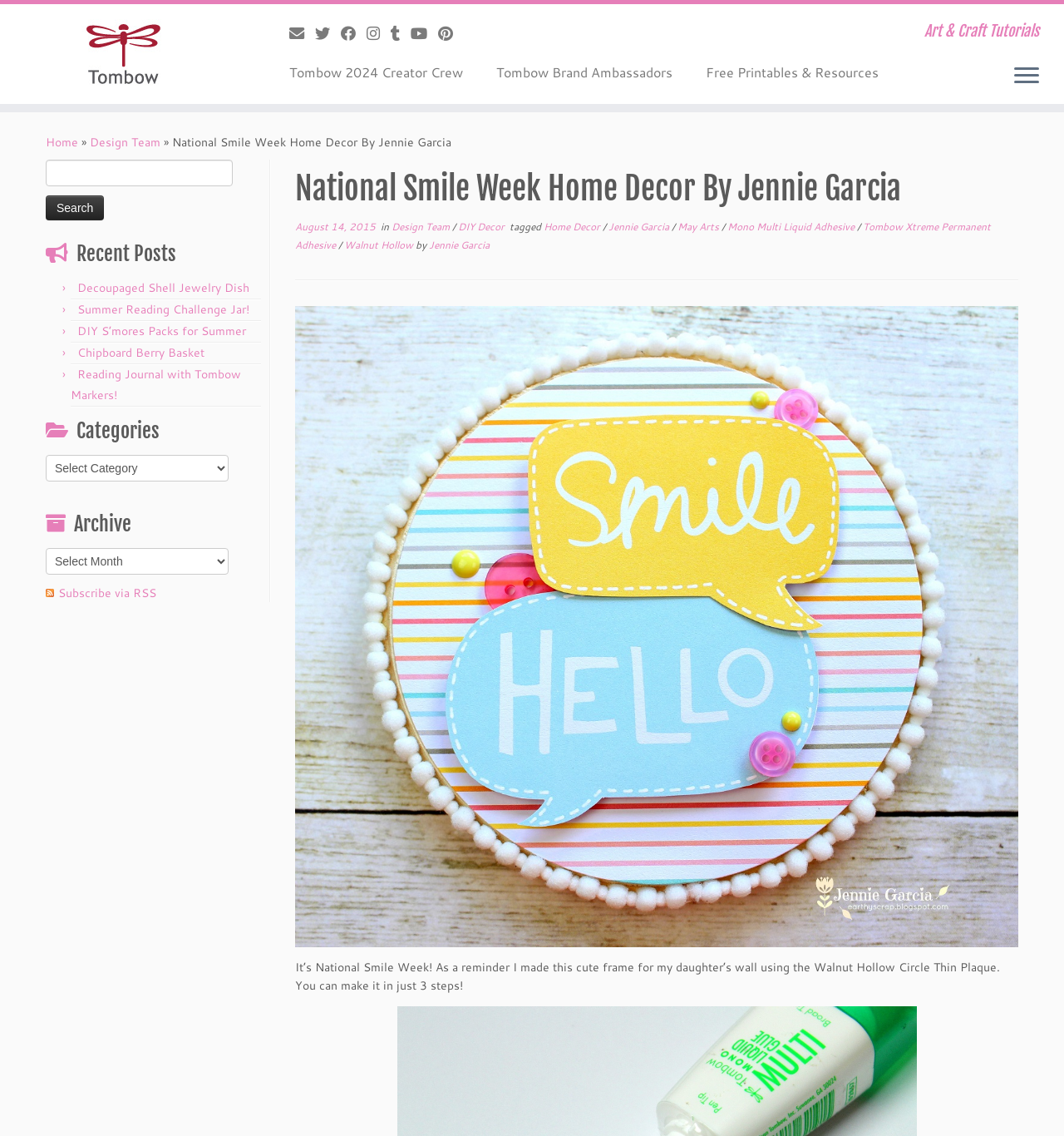Pinpoint the bounding box coordinates of the element that must be clicked to accomplish the following instruction: "Search for something". The coordinates should be in the format of four float numbers between 0 and 1, i.e., [left, top, right, bottom].

[0.043, 0.141, 0.219, 0.164]